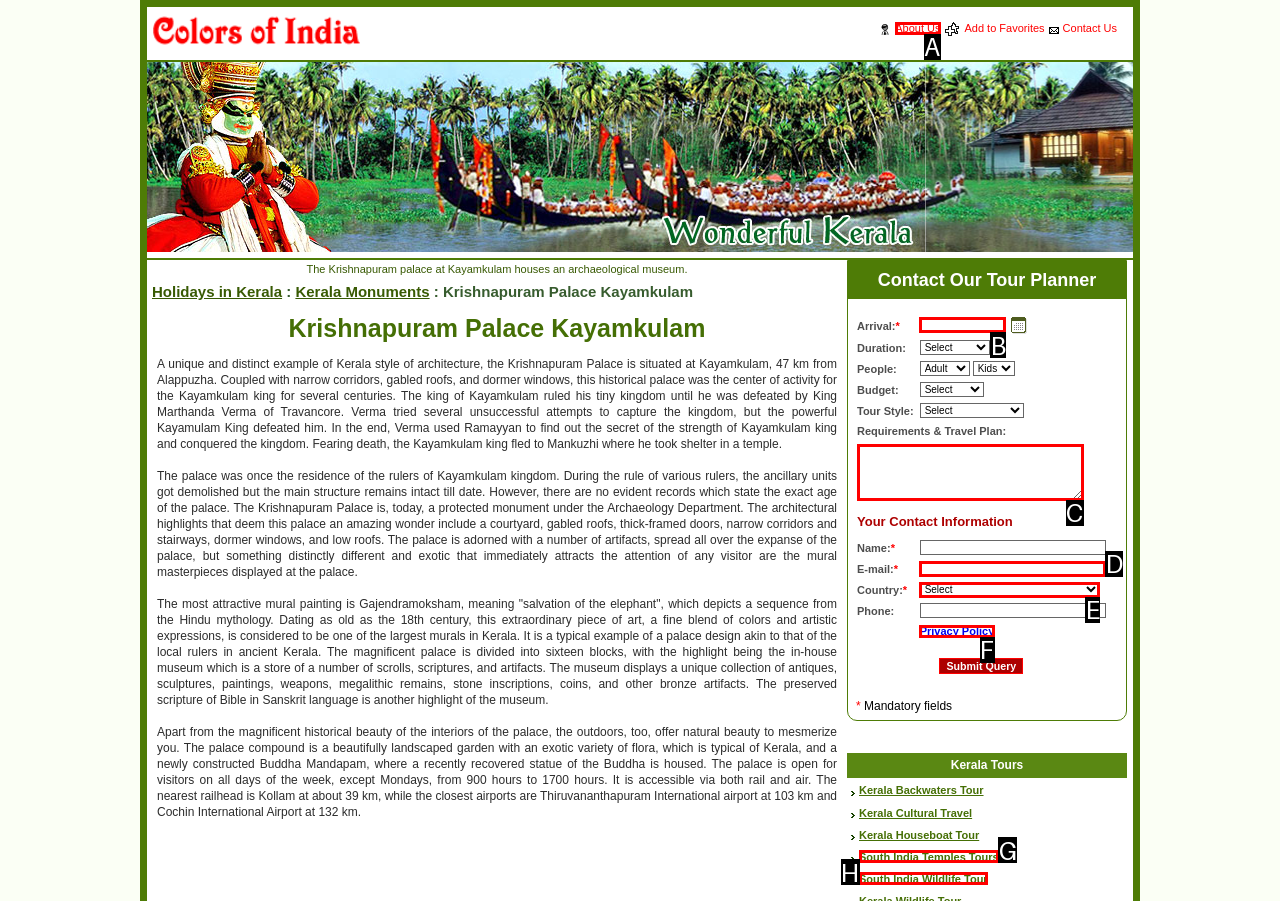Tell me the letter of the HTML element that best matches the description: name="arrivalDt" from the provided options.

B